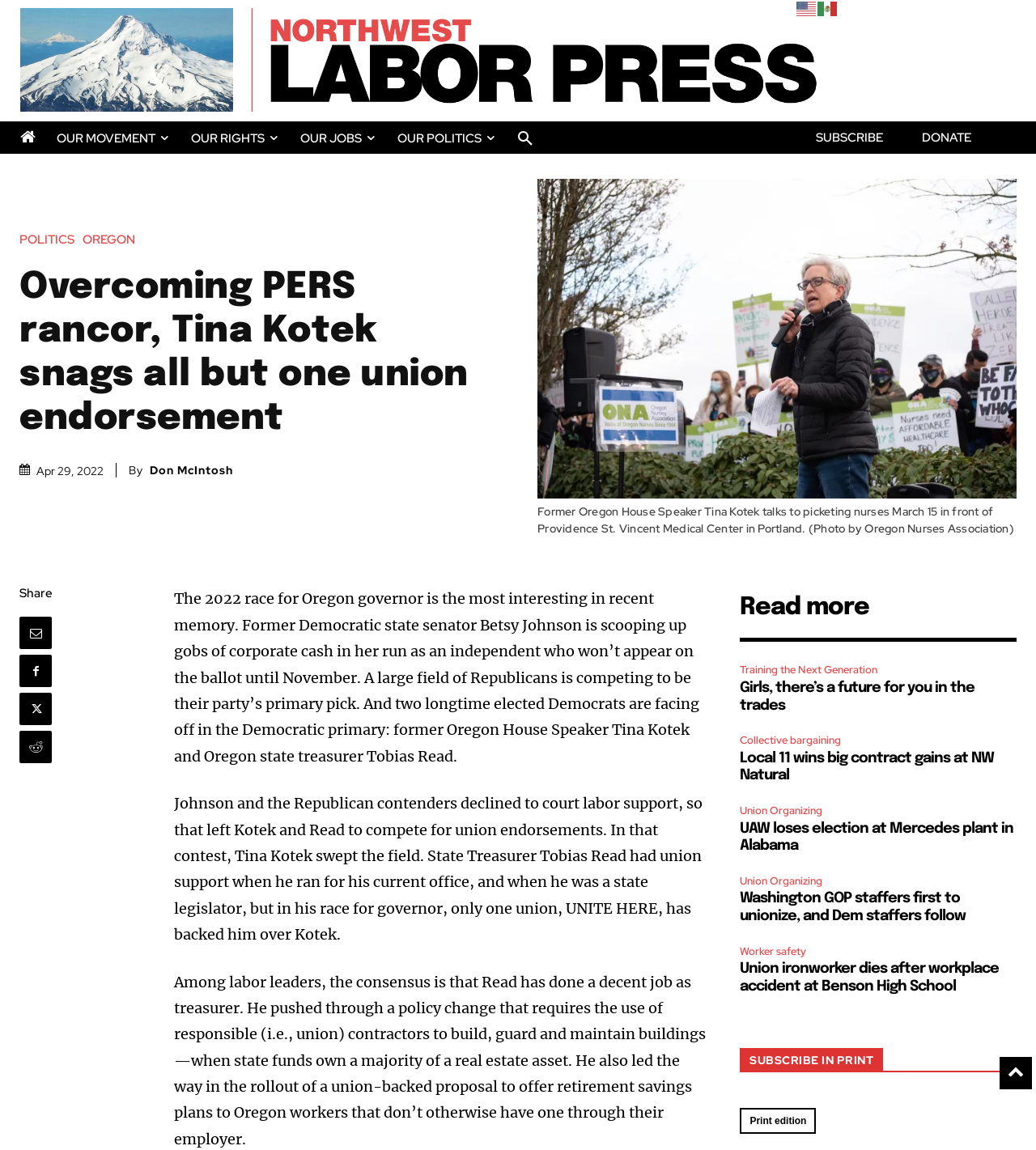Answer with a single word or phrase: 
What is the topic of the main article?

Oregon governor's race